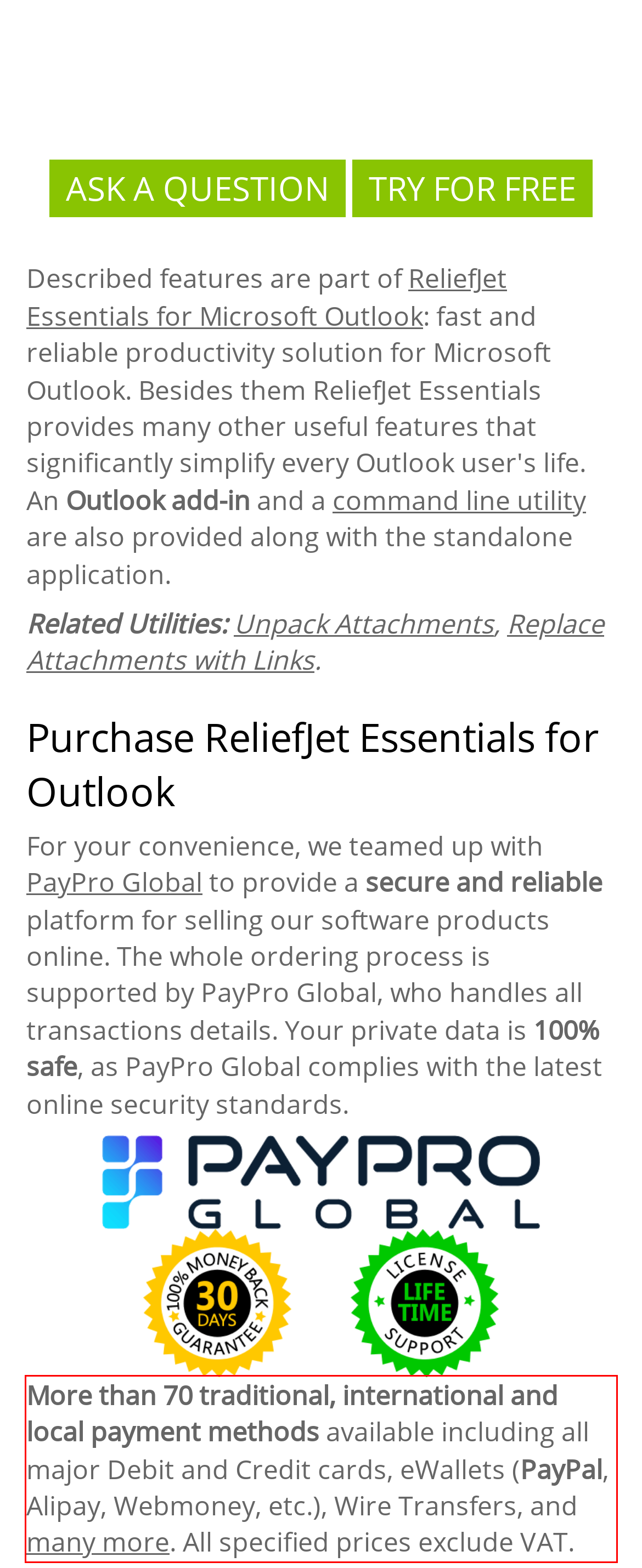Examine the webpage screenshot and use OCR to obtain the text inside the red bounding box.

More than 70 traditional, international and local payment methods available including all major Debit and Credit cards, eWallets (PayPal, Alipay, Webmoney, etc.), Wire Transfers, and many more. All specified prices exclude VAT.